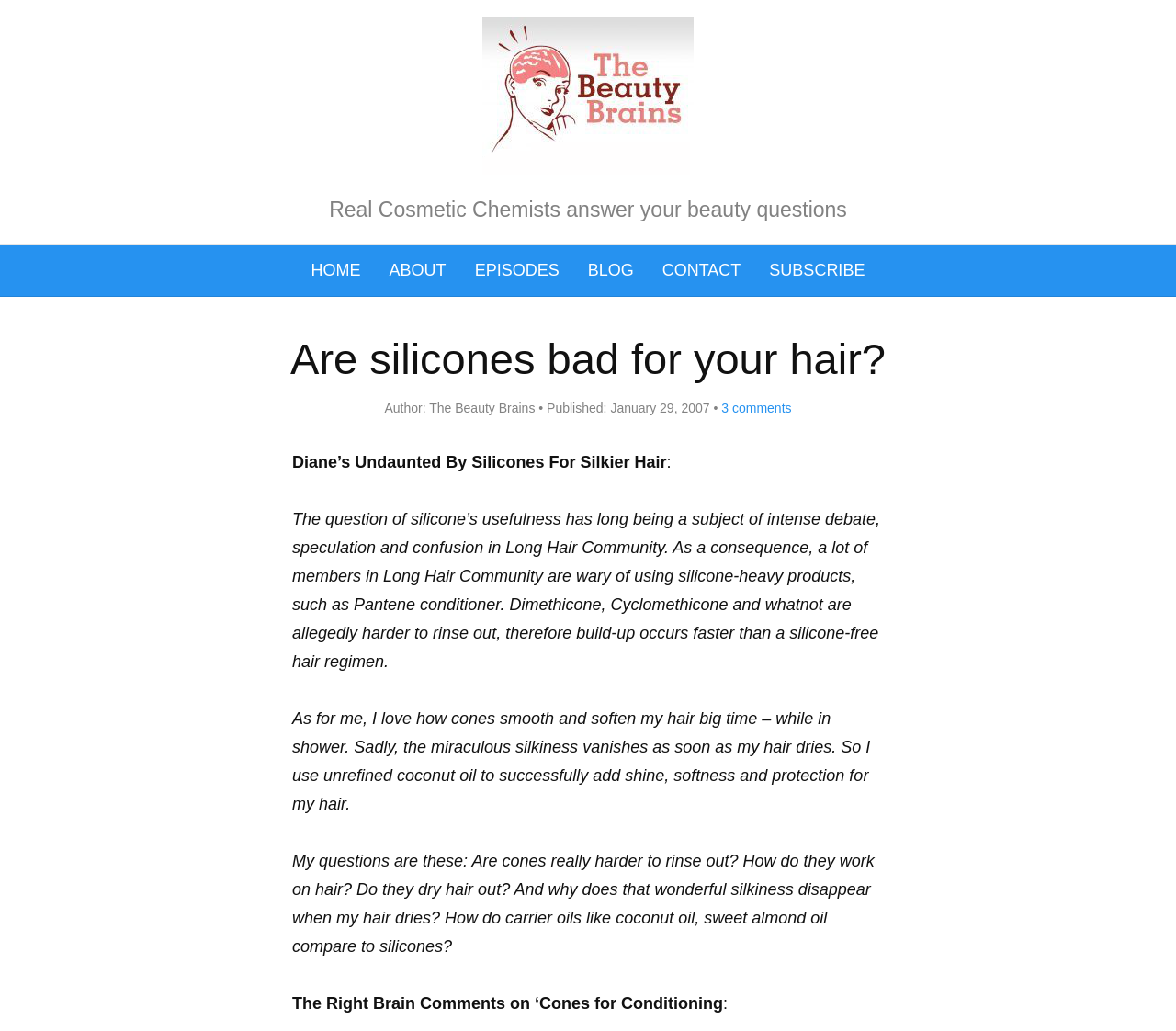Determine the title of the webpage and give its text content.

Are silicones bad for your hair?